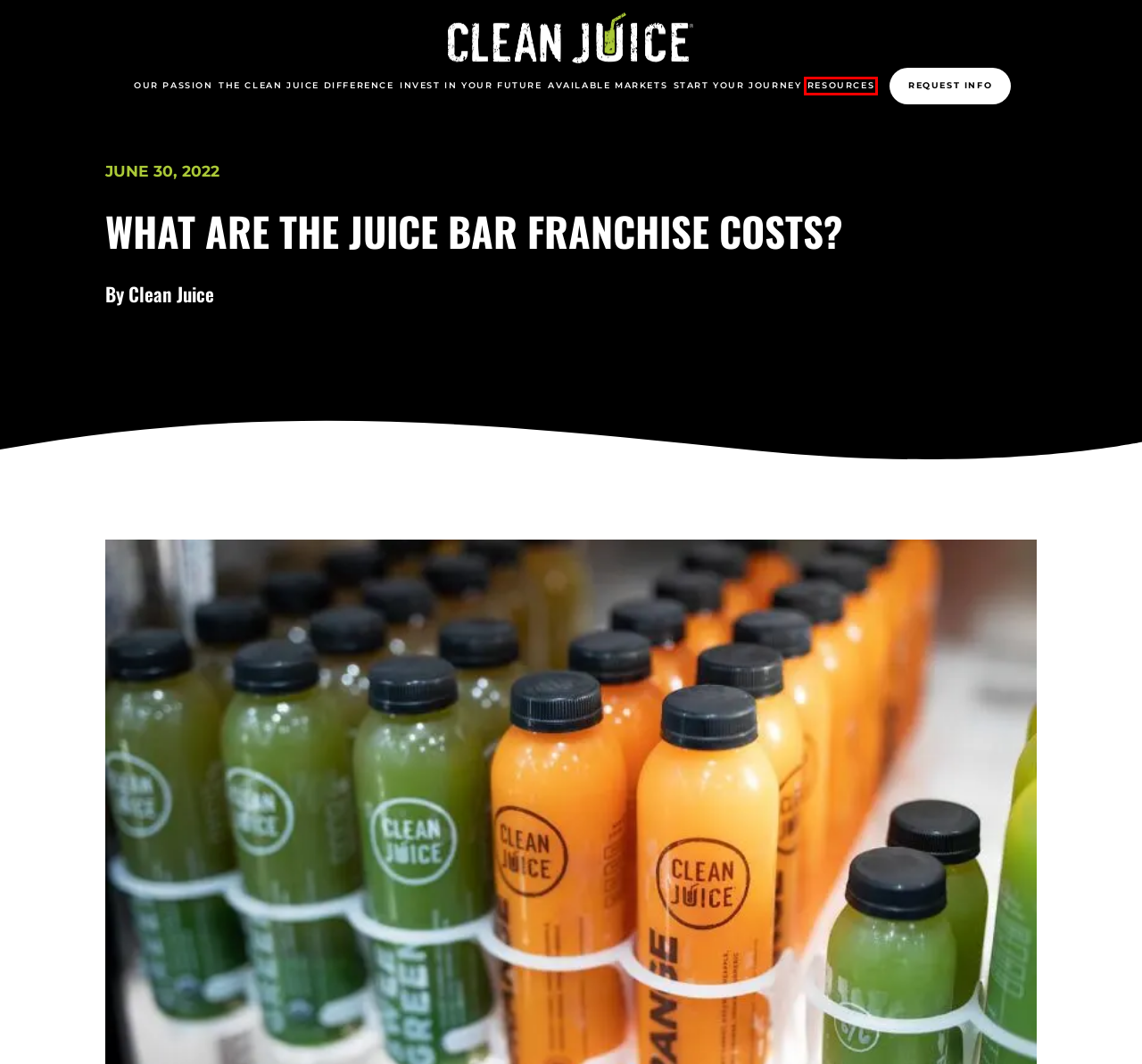Consider the screenshot of a webpage with a red bounding box and select the webpage description that best describes the new page that appears after clicking the element inside the red box. Here are the candidates:
A. Our Healthy Food & Juice Bar Franchise Story
B. Start Your Journey | Health Food Franchise
C. Invest In Your Future | Clean Juice Franchise Opportunity
D. Juice & Smoothie Franchise | Clean Juice Franchise
E. Resources | Clean Juice Franchising
F. Available Markets | Clean Juice Franchising
G. Request Information | Smoothie Franchise Opportunity
H. The Clean Juice Difference | Clean Juice Franchising

E